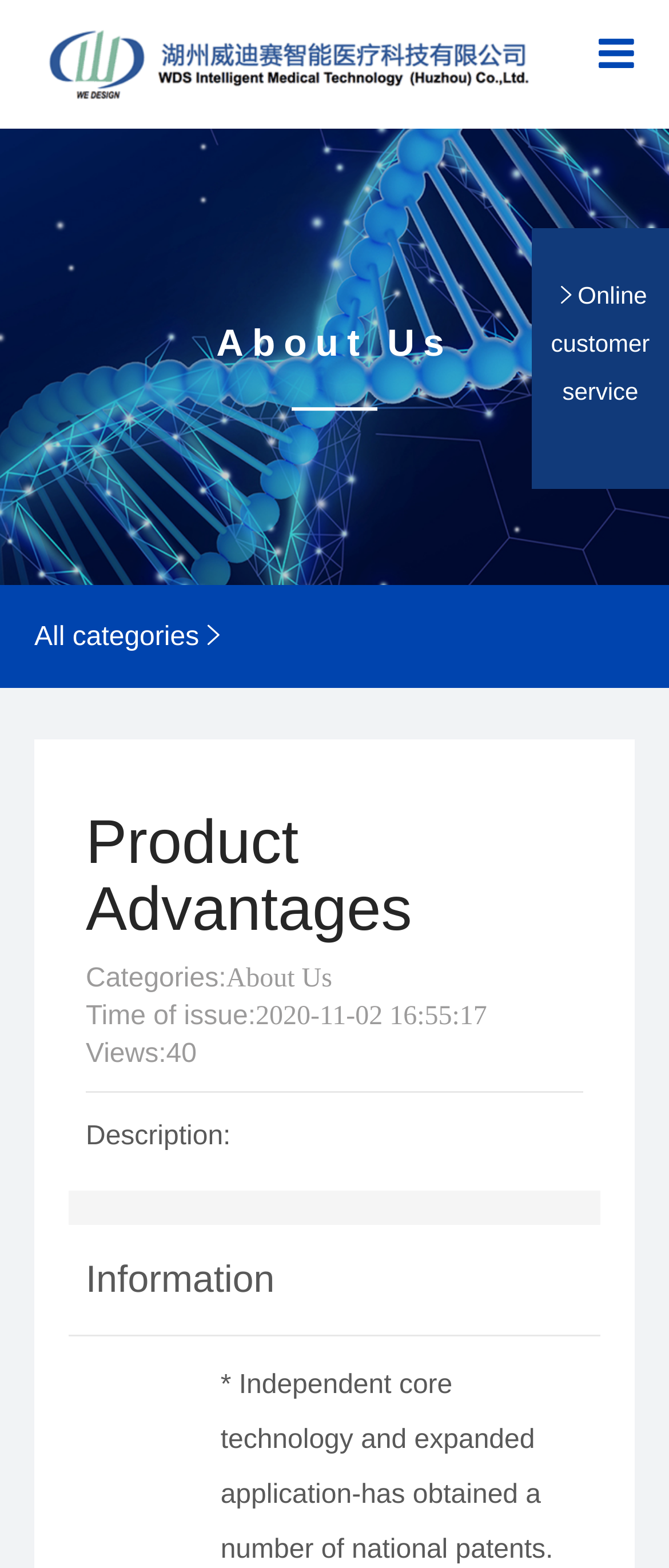Determine the bounding box coordinates for the area that should be clicked to carry out the following instruction: "View Sterilization equipment".

[0.051, 0.346, 0.949, 0.398]